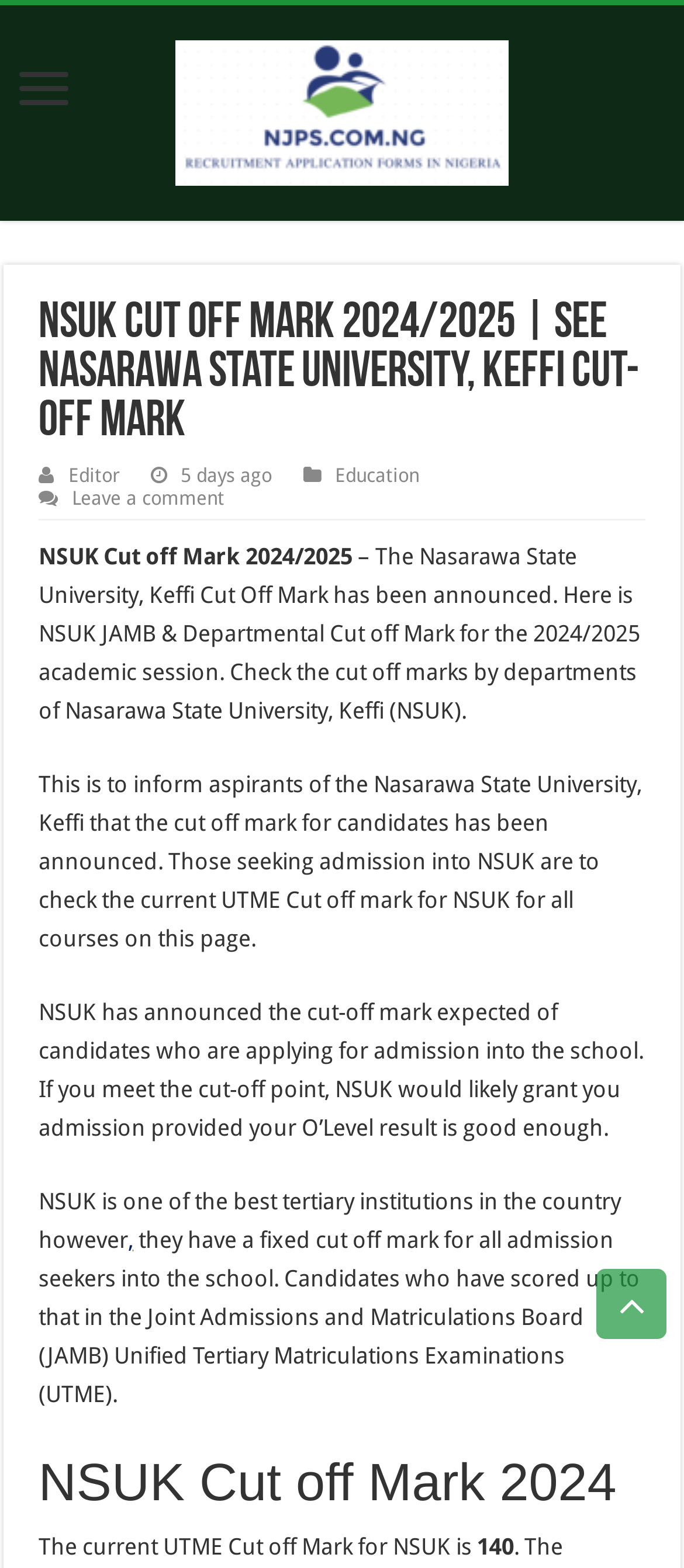Use a single word or phrase to answer the following:
What is the category of the webpage content?

Education